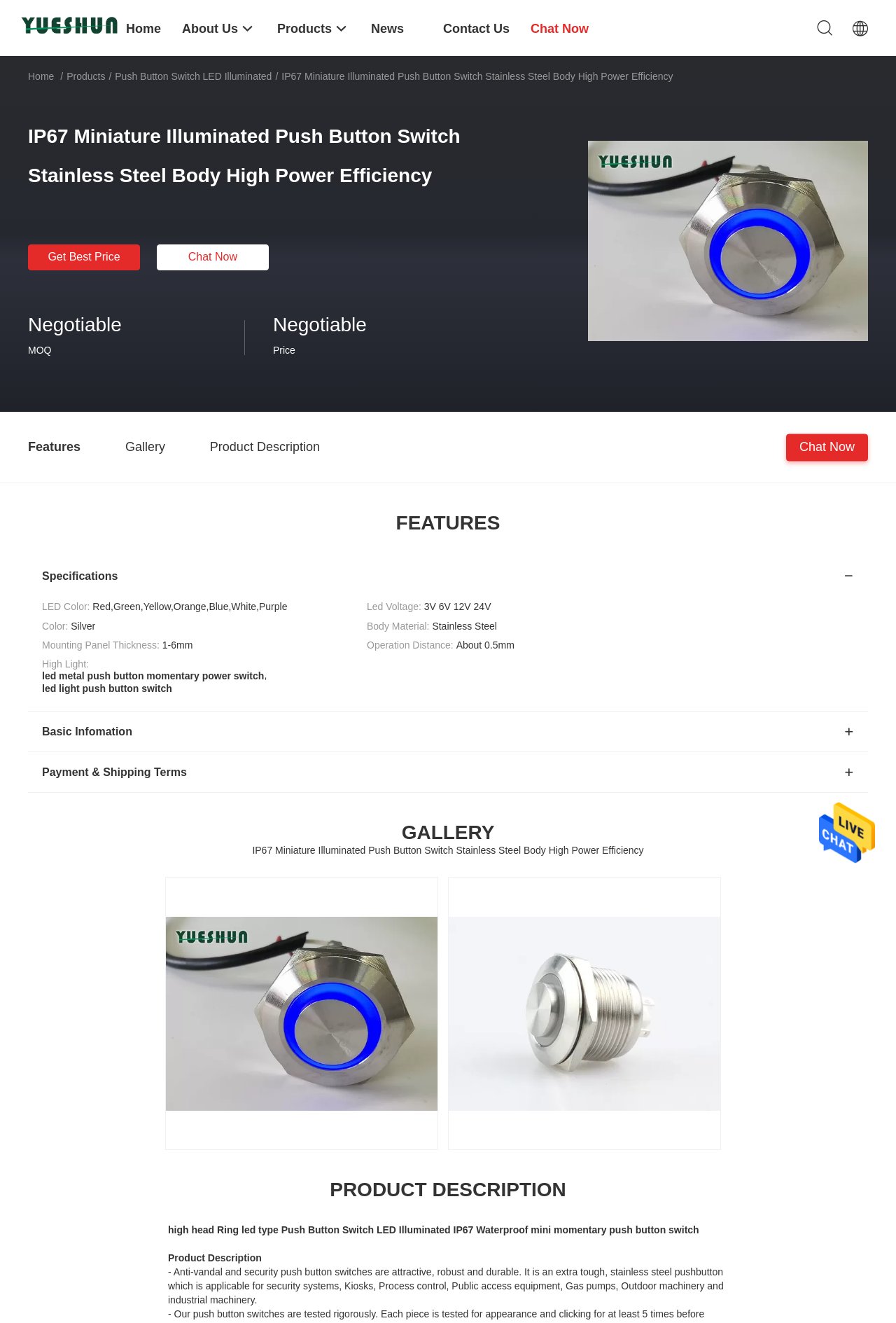Given the description: "title="Yueqing Yueshun Electric Co., Ltd."", determine the bounding box coordinates of the UI element. The coordinates should be formatted as four float numbers between 0 and 1, [left, top, right, bottom].

[0.02, 0.013, 0.137, 0.022]